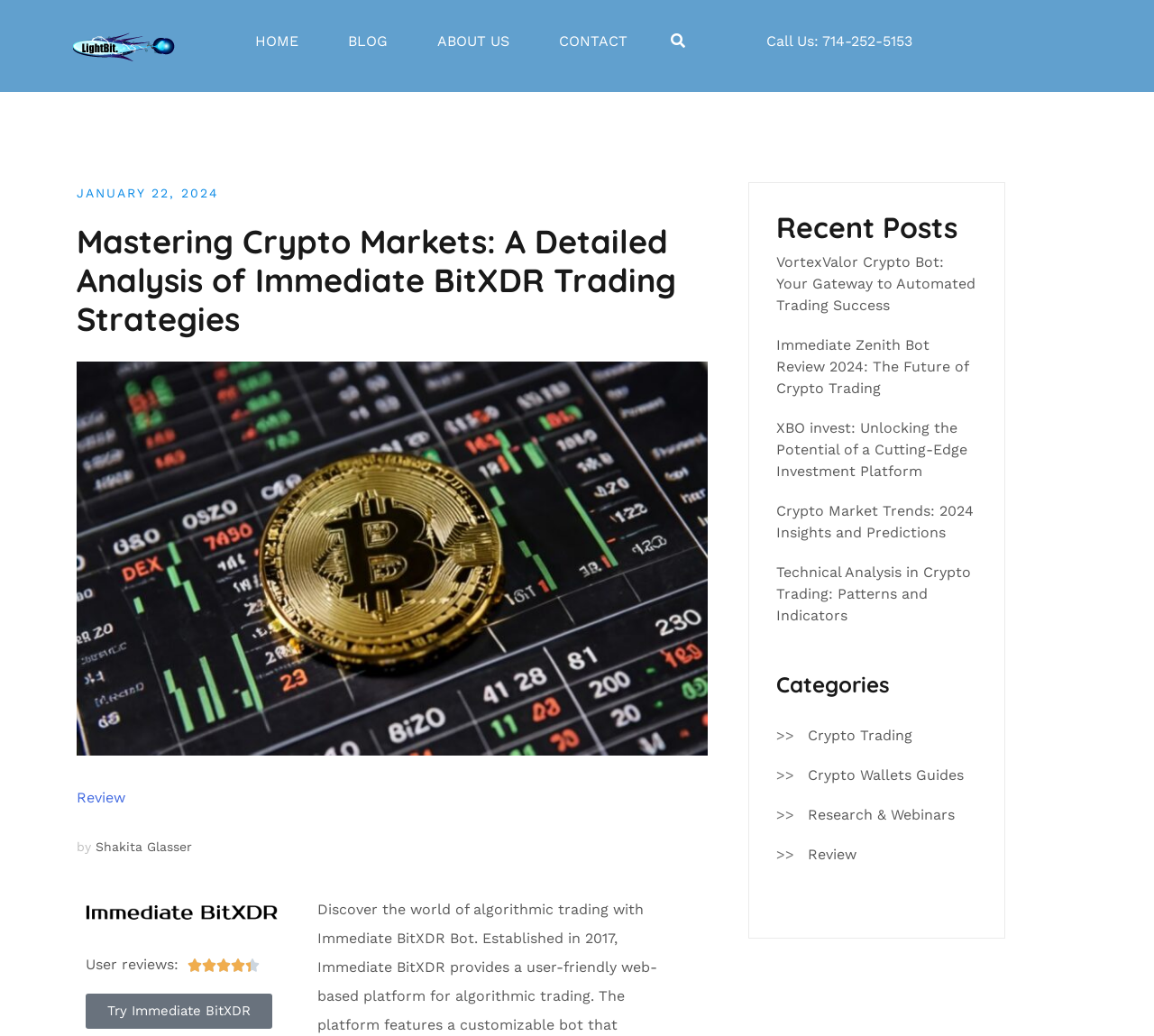Indicate the bounding box coordinates of the element that needs to be clicked to satisfy the following instruction: "Read the article 'VortexValor Crypto Bot: Your Gateway to Automated Trading Success'". The coordinates should be four float numbers between 0 and 1, i.e., [left, top, right, bottom].

[0.673, 0.245, 0.845, 0.303]